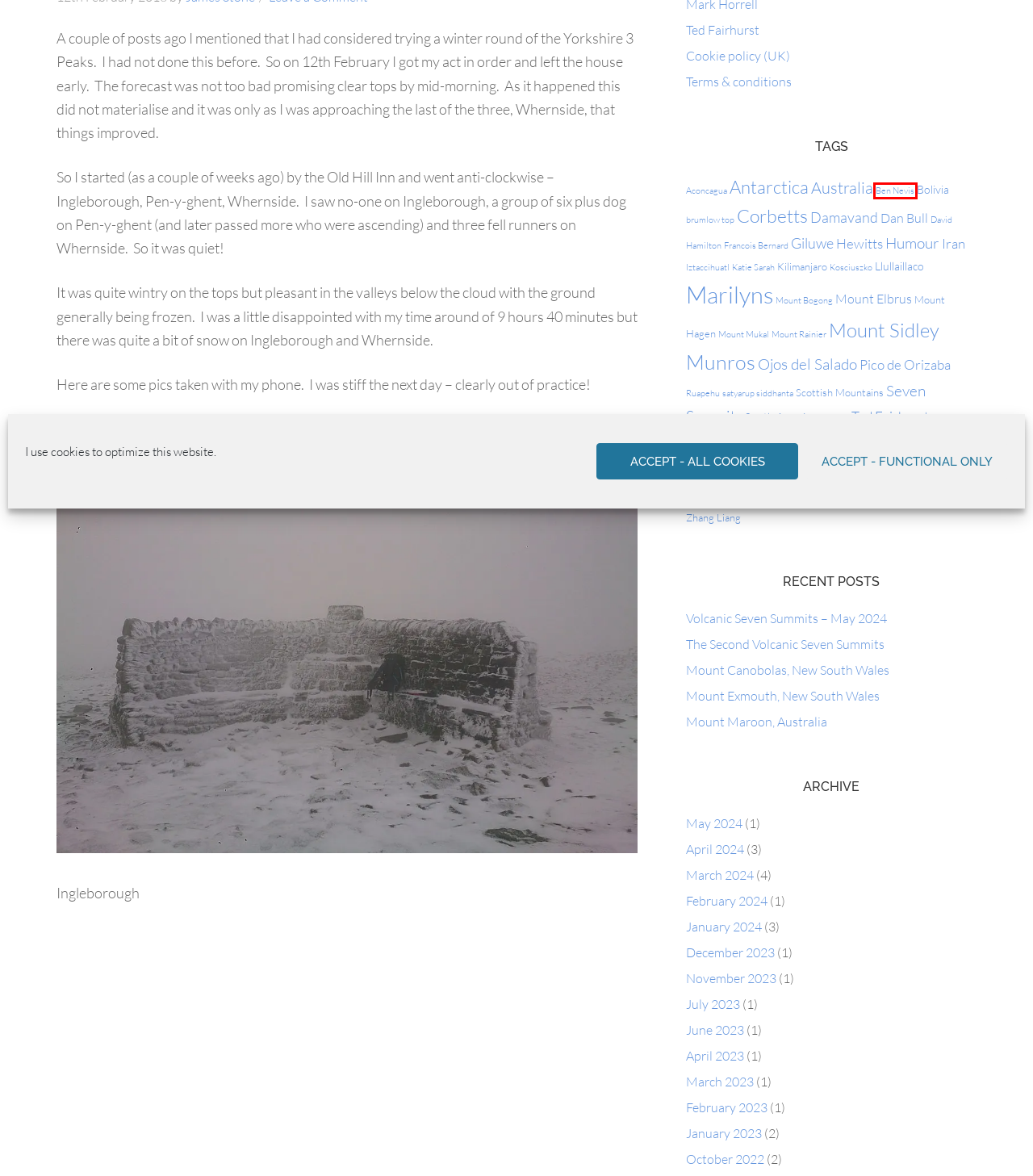Review the screenshot of a webpage which includes a red bounding box around an element. Select the description that best fits the new webpage once the element in the bounding box is clicked. Here are the candidates:
A. Katie Sarah – James Stone
B. Yorkshire 3 Peaks – James Stone
C. Kosciuszko – James Stone
D. Mount Exmouth, New South Wales – James Stone
E. Ben Nevis – James Stone
F. Terms & conditions – James Stone
G. Ultras – James Stone
H. Antarctica – James Stone

E